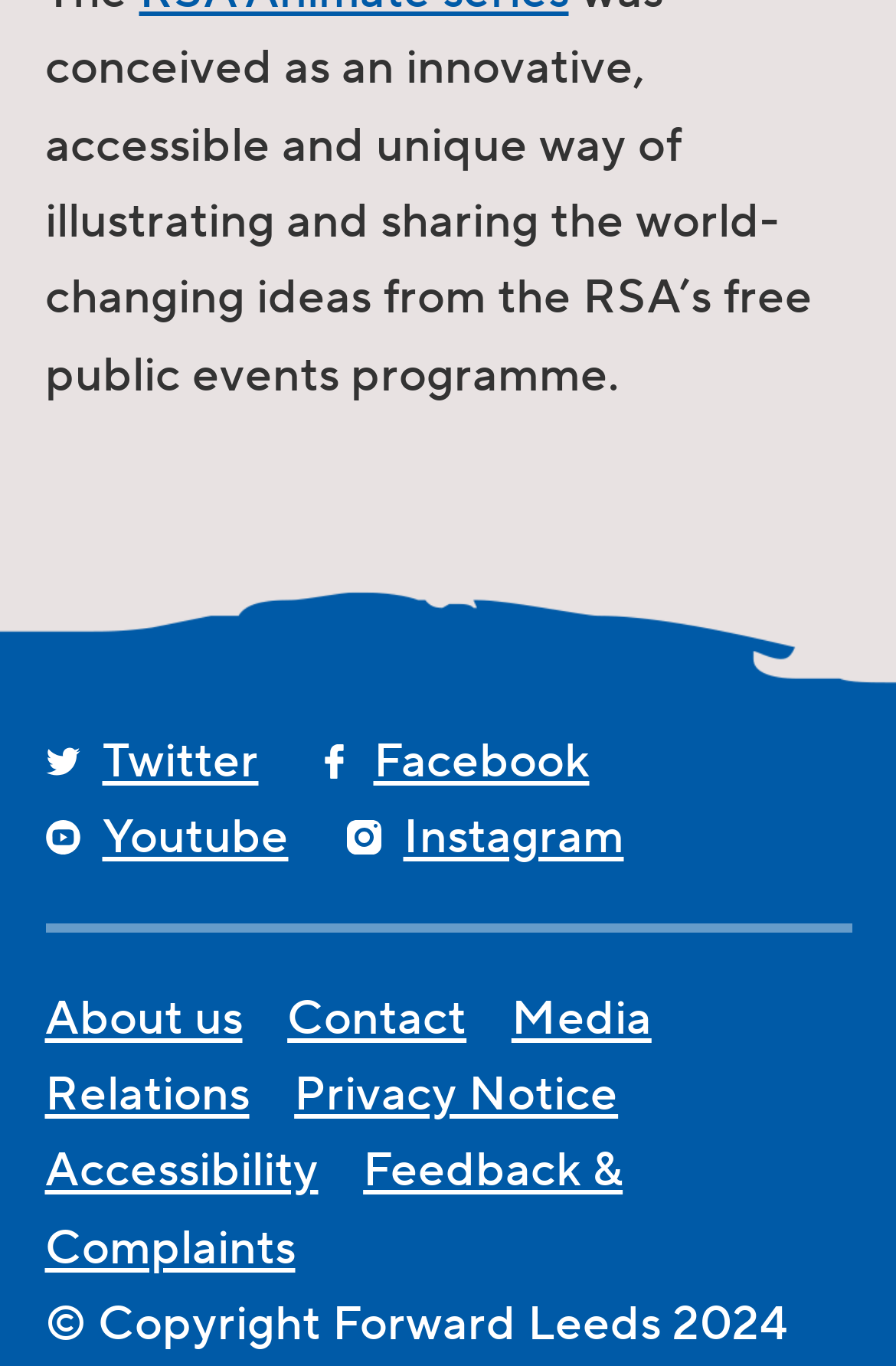For the following element description, predict the bounding box coordinates in the format (top-left x, top-left y, bottom-right x, bottom-right y). All values should be floating point numbers between 0 and 1. Description: Feedback & Complaints

[0.05, 0.835, 0.695, 0.936]